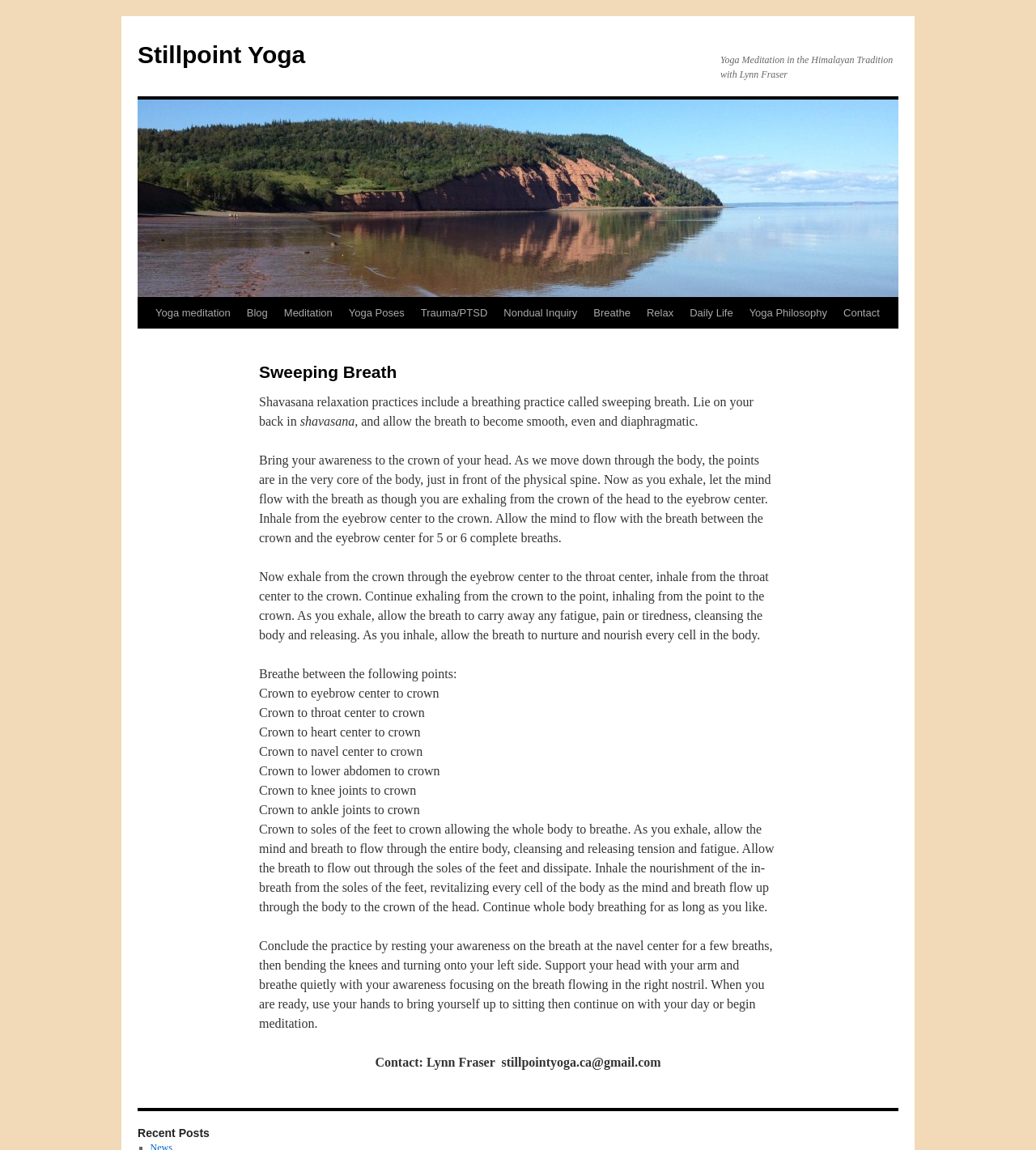Determine the bounding box coordinates of the clickable region to follow the instruction: "Follow the 'Contact' link".

[0.806, 0.259, 0.857, 0.286]